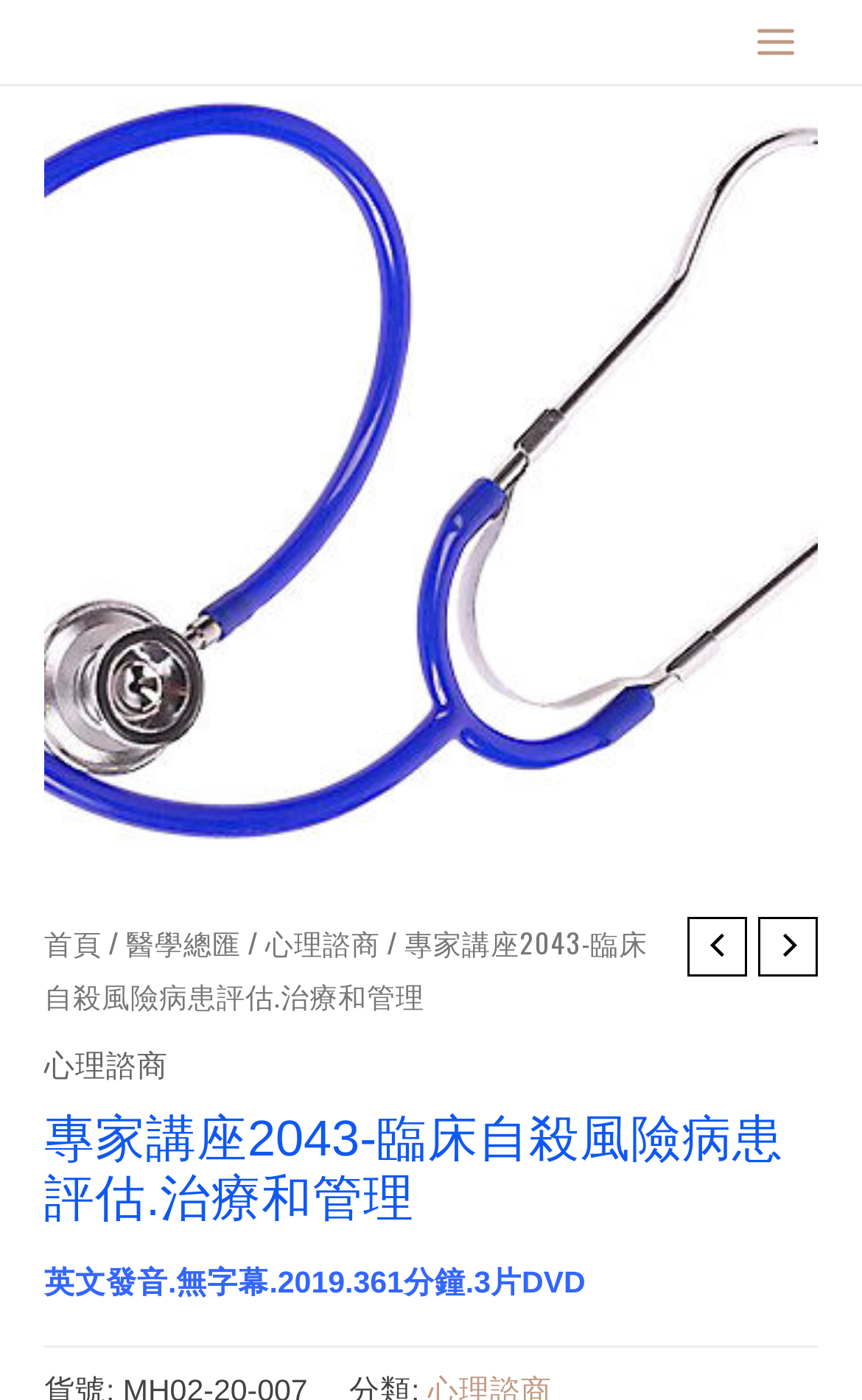Please provide a brief answer to the question using only one word or phrase: 
How many images are on the webpage?

4